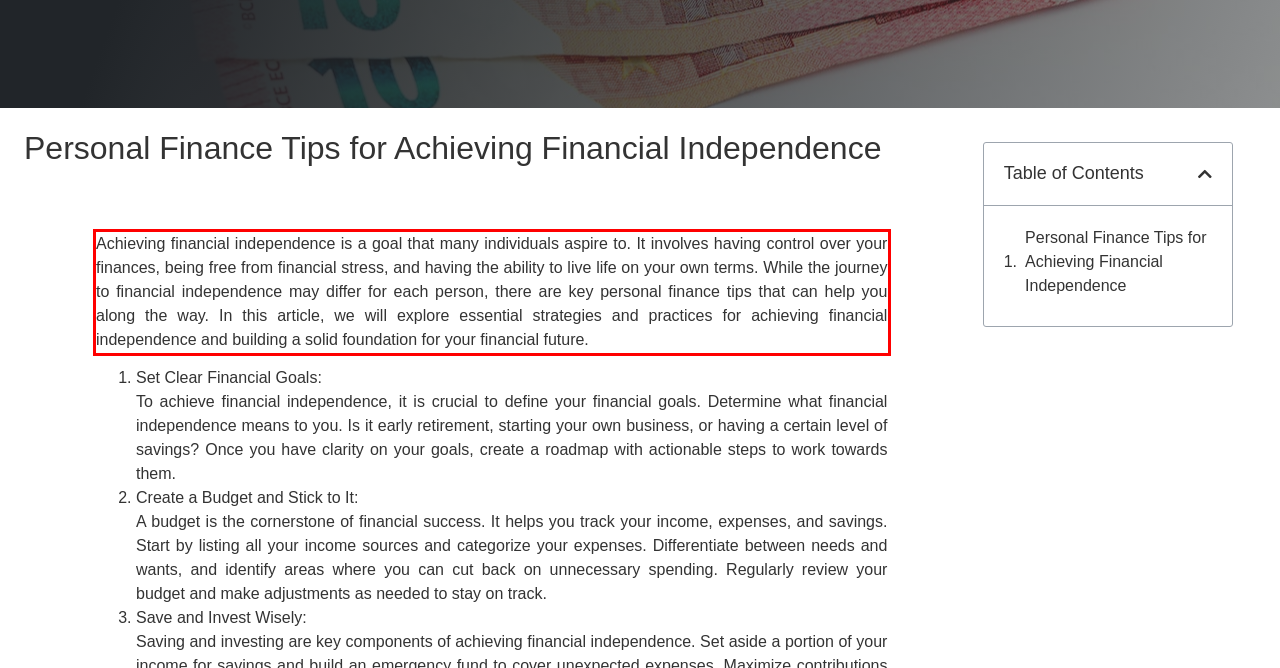Please analyze the screenshot of a webpage and extract the text content within the red bounding box using OCR.

Achieving financial independence is a goal that many individuals aspire to. It involves having control over your finances, being free from financial stress, and having the ability to live life on your own terms. While the journey to financial independence may differ for each person, there are key personal finance tips that can help you along the way. In this article, we will explore essential strategies and practices for achieving financial independence and building a solid foundation for your financial future.